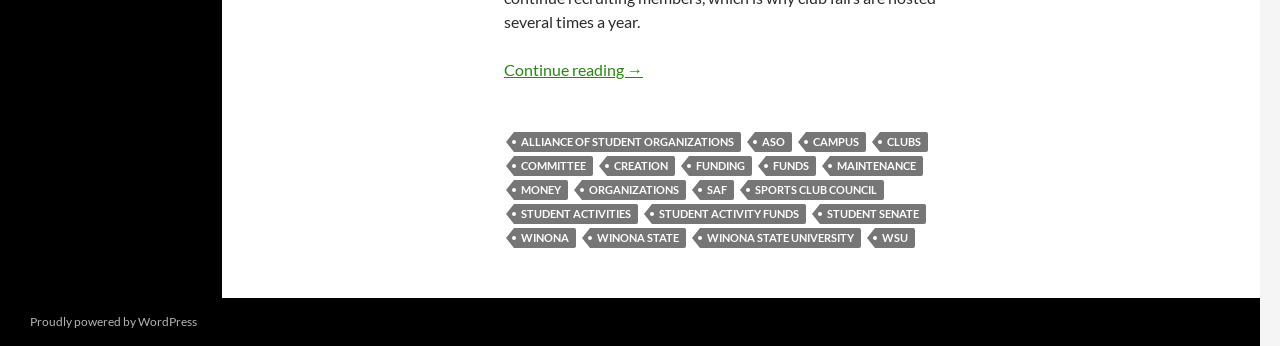What is the platform used to power the website?
Provide a fully detailed and comprehensive answer to the question.

The link 'Proudly powered by WordPress' at the bottom of the webpage indicates that the website is powered by WordPress.